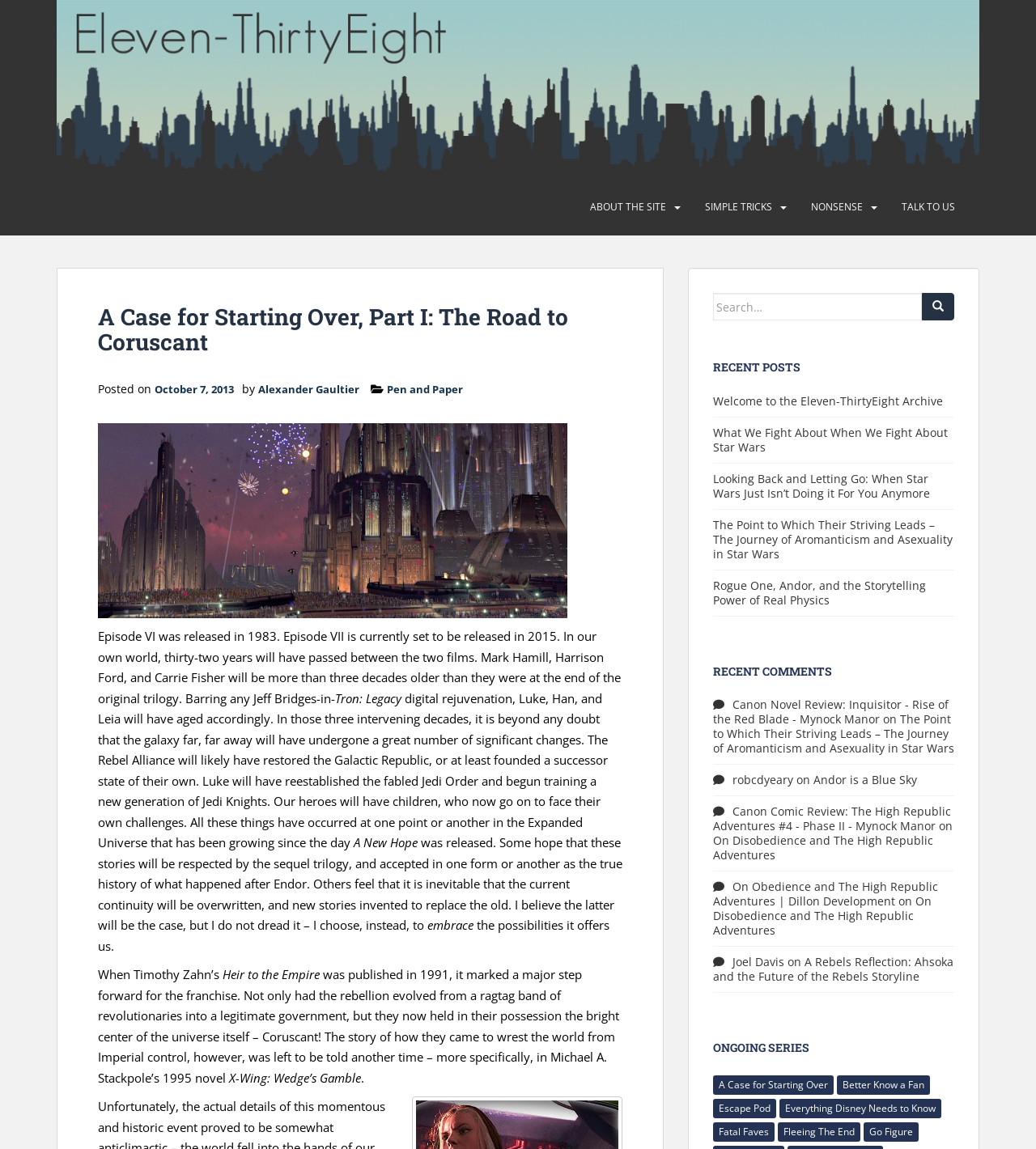Provide a thorough description of the webpage you see.

This webpage is an article from a blog called "Eleven-ThirtyEight" with a focus on Star Wars. At the top of the page, there is a header section with a link to the blog's title and an image of the blog's logo. Below the header, there are several navigation links, including "ABOUT THE SITE", "SIMPLE TRICKS", "NONSENSE", and "TALK TO US".

The main content of the article is divided into several sections. The first section is a heading that reads "A Case for Starting Over, Part I: The Road to Coruscant". Below the heading, there is a paragraph of text that discusses the release of Episode VI in 1983 and Episode VII in 2015, and how the galaxy far, far away will have undergone significant changes in the intervening decades. The text also mentions the Rebel Alliance, Luke, Han, and Leia, and how they will have aged accordingly.

To the left of the main content, there is an image of the Imperial Center from Return of the Jedi. Below the image, there is a link to "Pen and Paper" and another link to "Imperial_center_ROTJ".

The article continues with several paragraphs of text that discuss the Expanded Universe, the sequel trilogy, and the possibilities it offers. The text also mentions Timothy Zahn's novel "Heir to the Empire" and how it marked a major step forward for the franchise.

On the right side of the page, there is a search bar with a button and a heading that reads "RECENT POSTS". Below the heading, there are several links to recent articles, including "Welcome to the Eleven-ThirtyEight Archive" and "What We Fight About When We Fight About Star Wars". Further down, there is a heading that reads "RECENT COMMENTS" with links to recent comments and a heading that reads "ONGOING SERIES" with links to ongoing series, such as "A Case for Starting Over" and "Better Know a Fan".